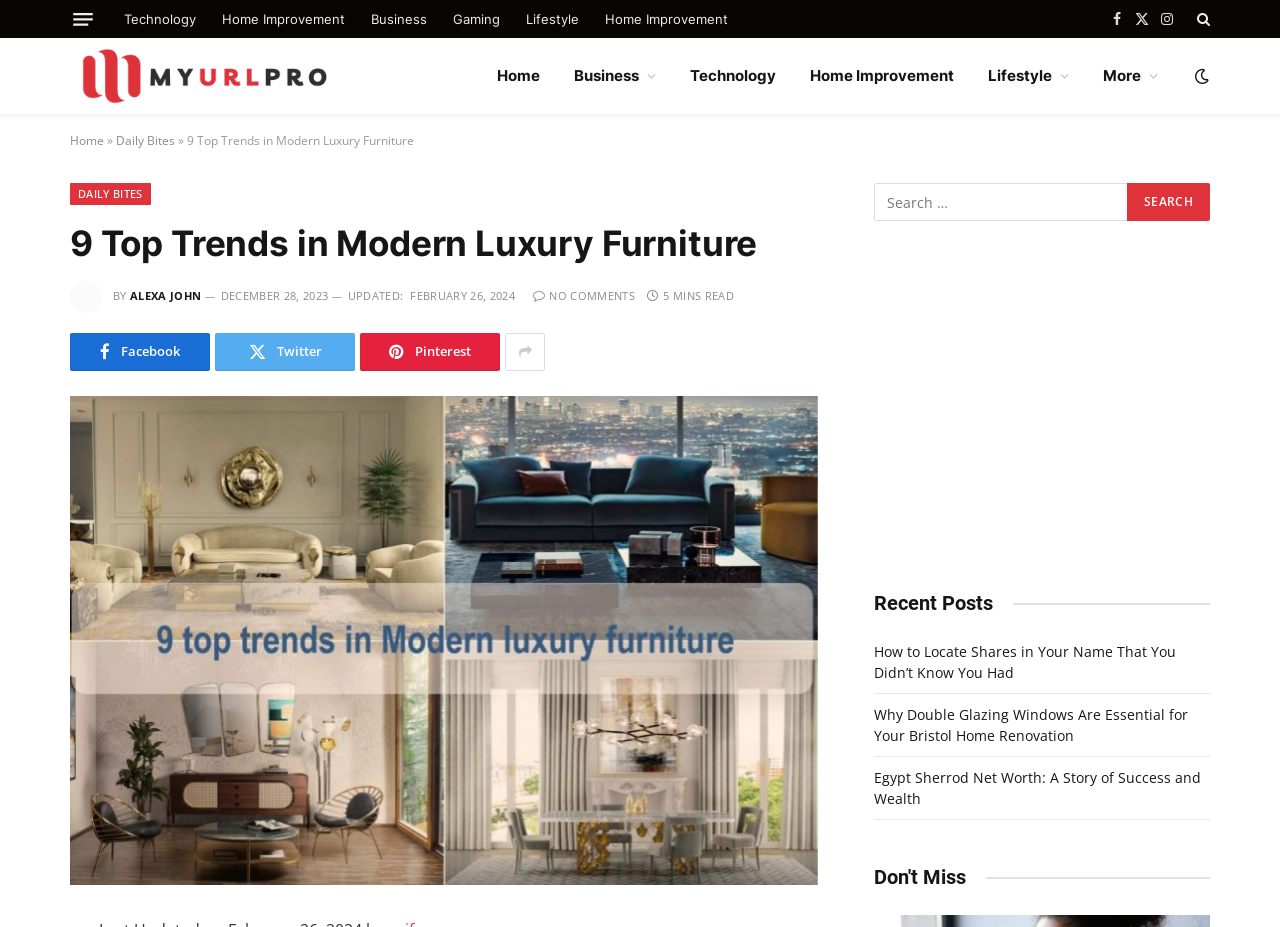Pinpoint the bounding box coordinates of the element that must be clicked to accomplish the following instruction: "Read the '9 Top Trends in Modern Luxury Furniture' article". The coordinates should be in the format of four float numbers between 0 and 1, i.e., [left, top, right, bottom].

[0.055, 0.427, 0.639, 0.954]